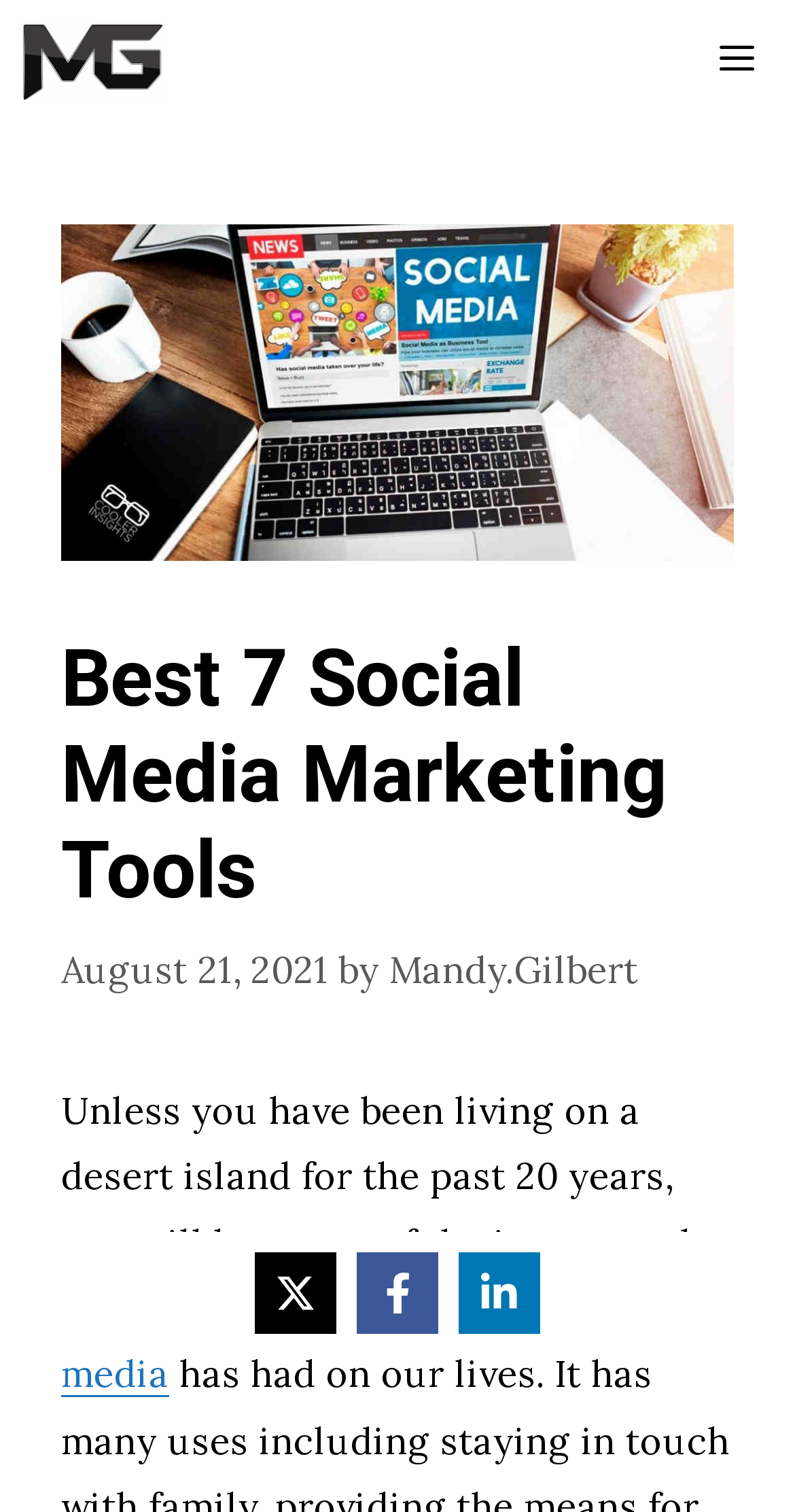Please study the image and answer the question comprehensively:
What is the author of the article?

The author of the article can be determined by looking at the link 'Mandy Gilbert' at the top of the page, which is also an image. Additionally, the text 'by Mandy.Gilbert' is present below the heading, further confirming the author's name.